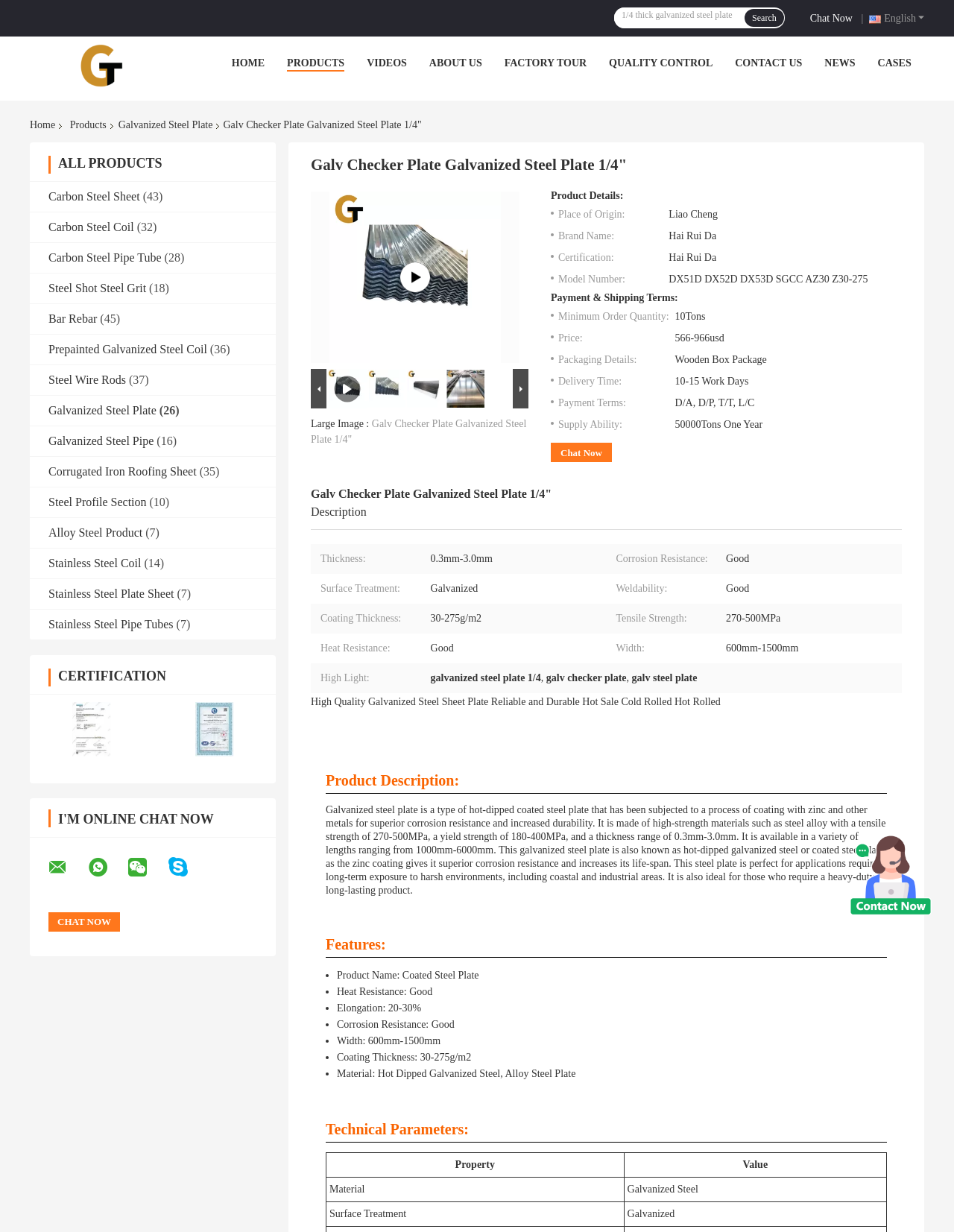Find the bounding box coordinates for the element described here: "Chat Now".

[0.577, 0.36, 0.641, 0.375]